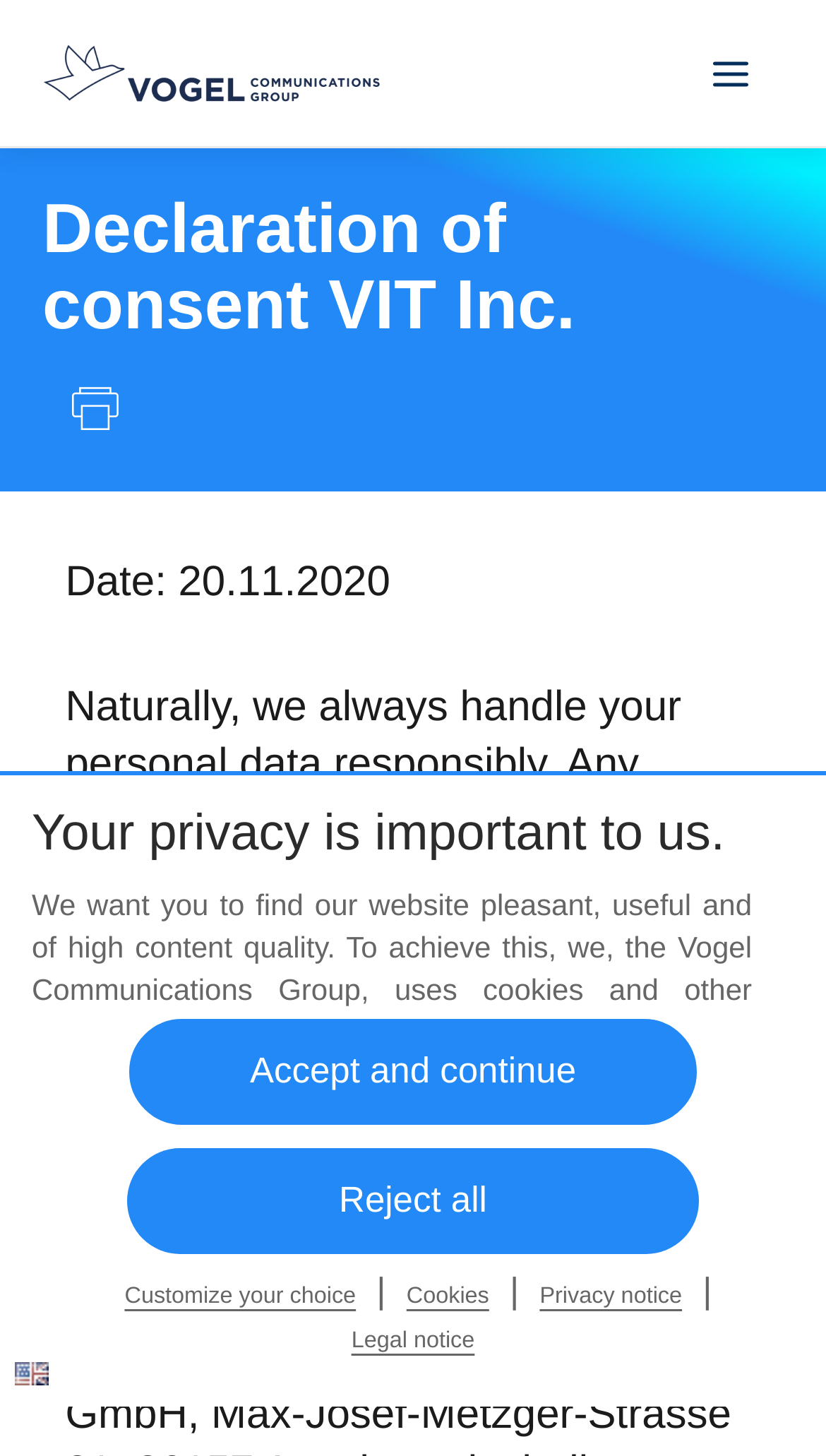Identify the primary heading of the webpage and provide its text.

Declaration of consent VIT Inc.